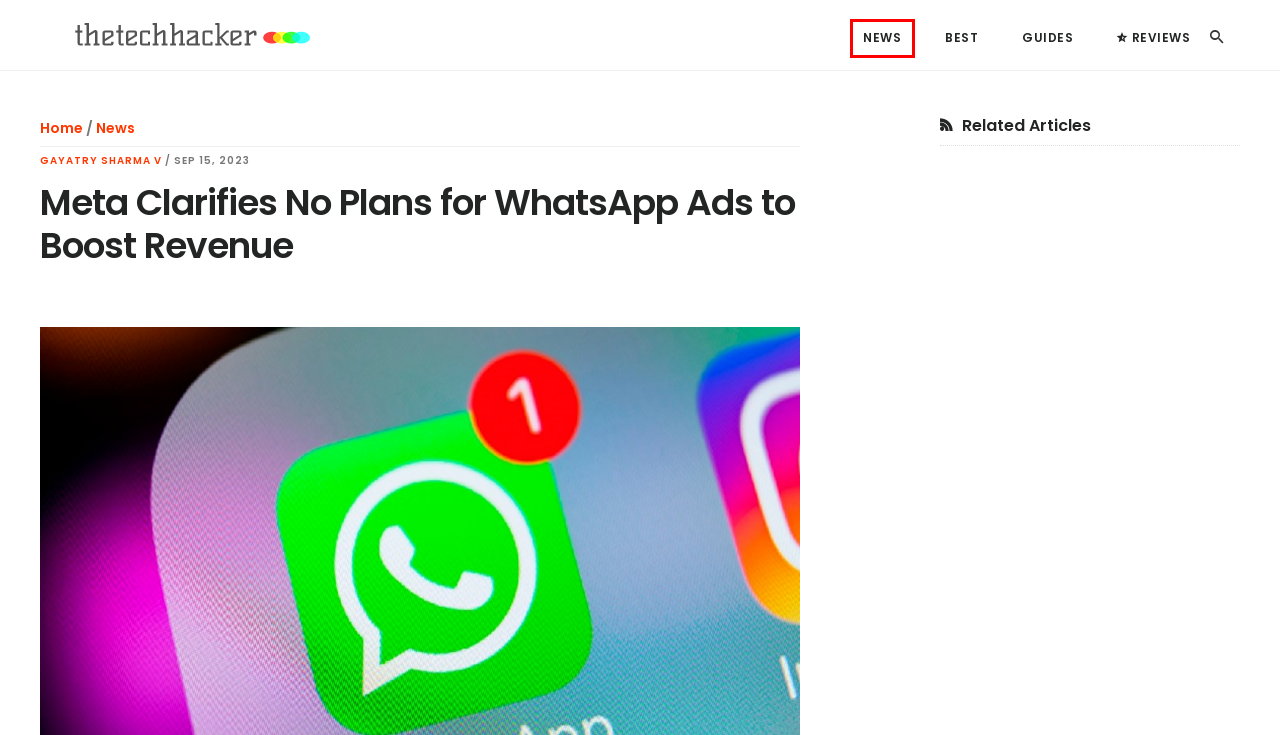Review the webpage screenshot provided, noting the red bounding box around a UI element. Choose the description that best matches the new webpage after clicking the element within the bounding box. The following are the options:
A. Android Related Articles - Thetechhacker
B. Reviews
C. Guides Related Articles - Thetechhacker
D. Best Related Articles - Thetechhacker
E. Our Services
F. Thetechhacker - Simplify your tech life.
G. News Archive - Thetechhacker
H. Gayatry Sharma V, Author at Thetechhacker

G